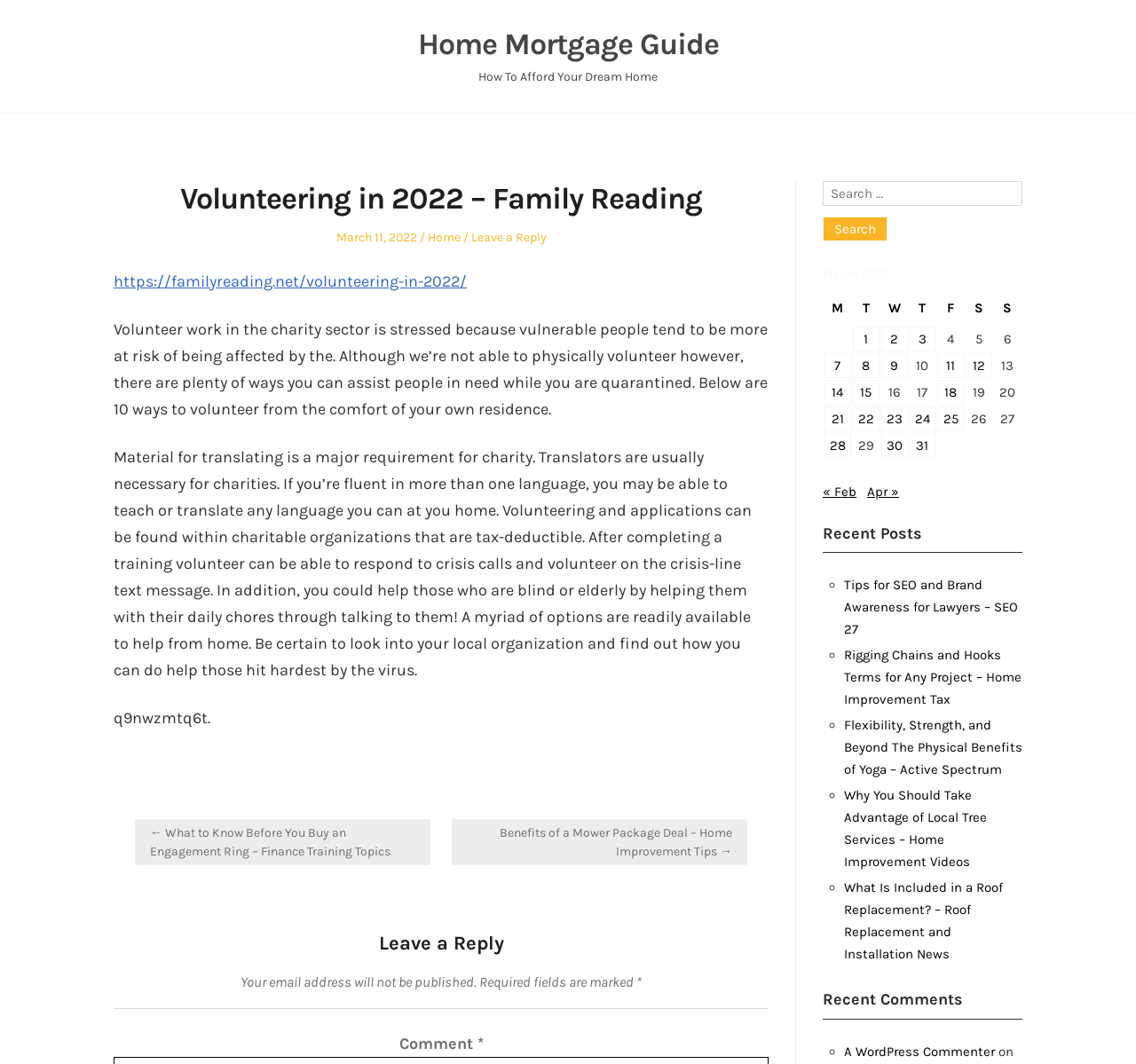Please provide the bounding box coordinates for the element that needs to be clicked to perform the following instruction: "Go to the previous post". The coordinates should be given as four float numbers between 0 and 1, i.e., [left, top, right, bottom].

[0.119, 0.769, 0.379, 0.813]